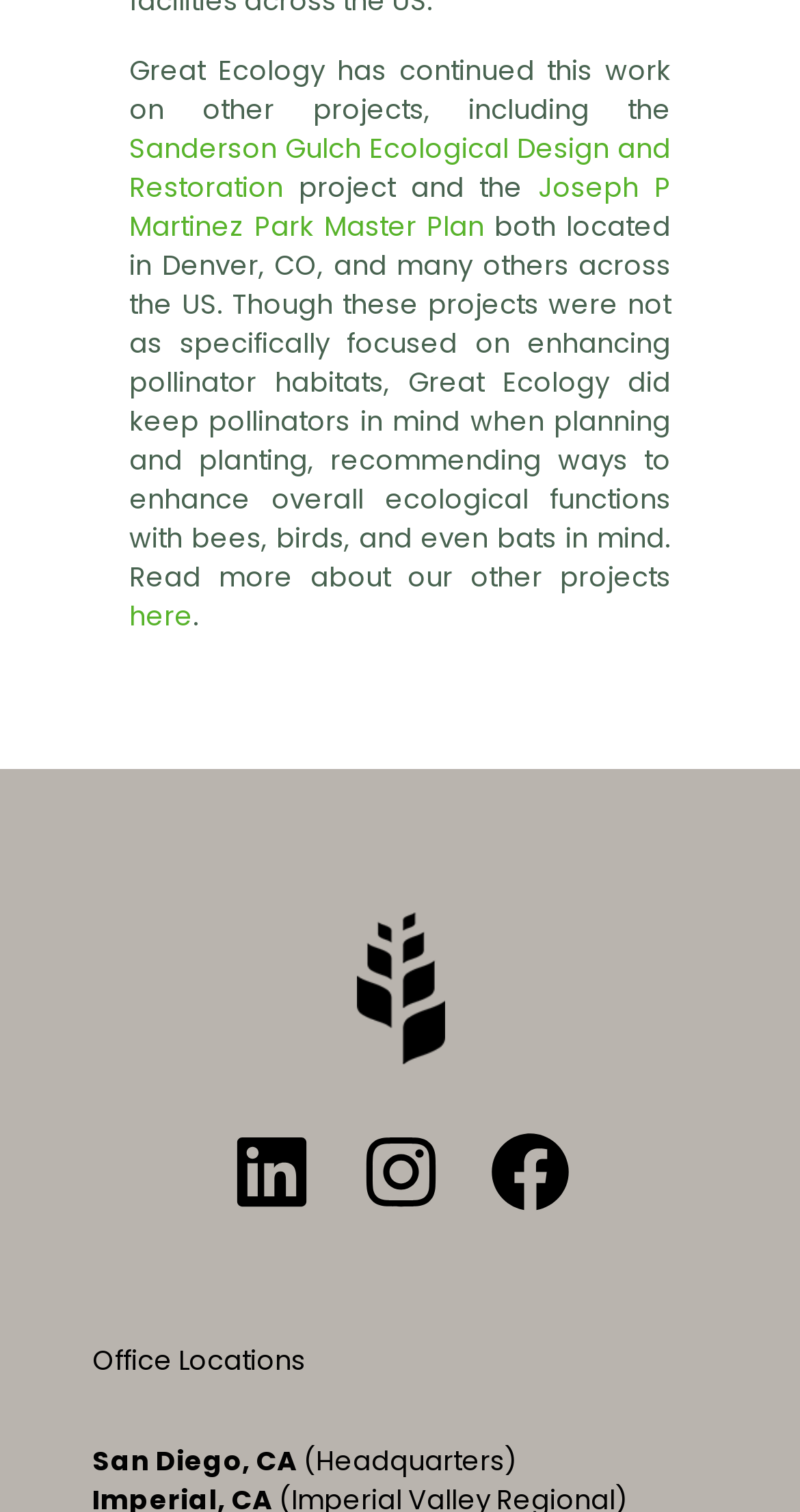Please provide a short answer using a single word or phrase for the question:
What is the location of Great Ecology's headquarters?

San Diego, CA